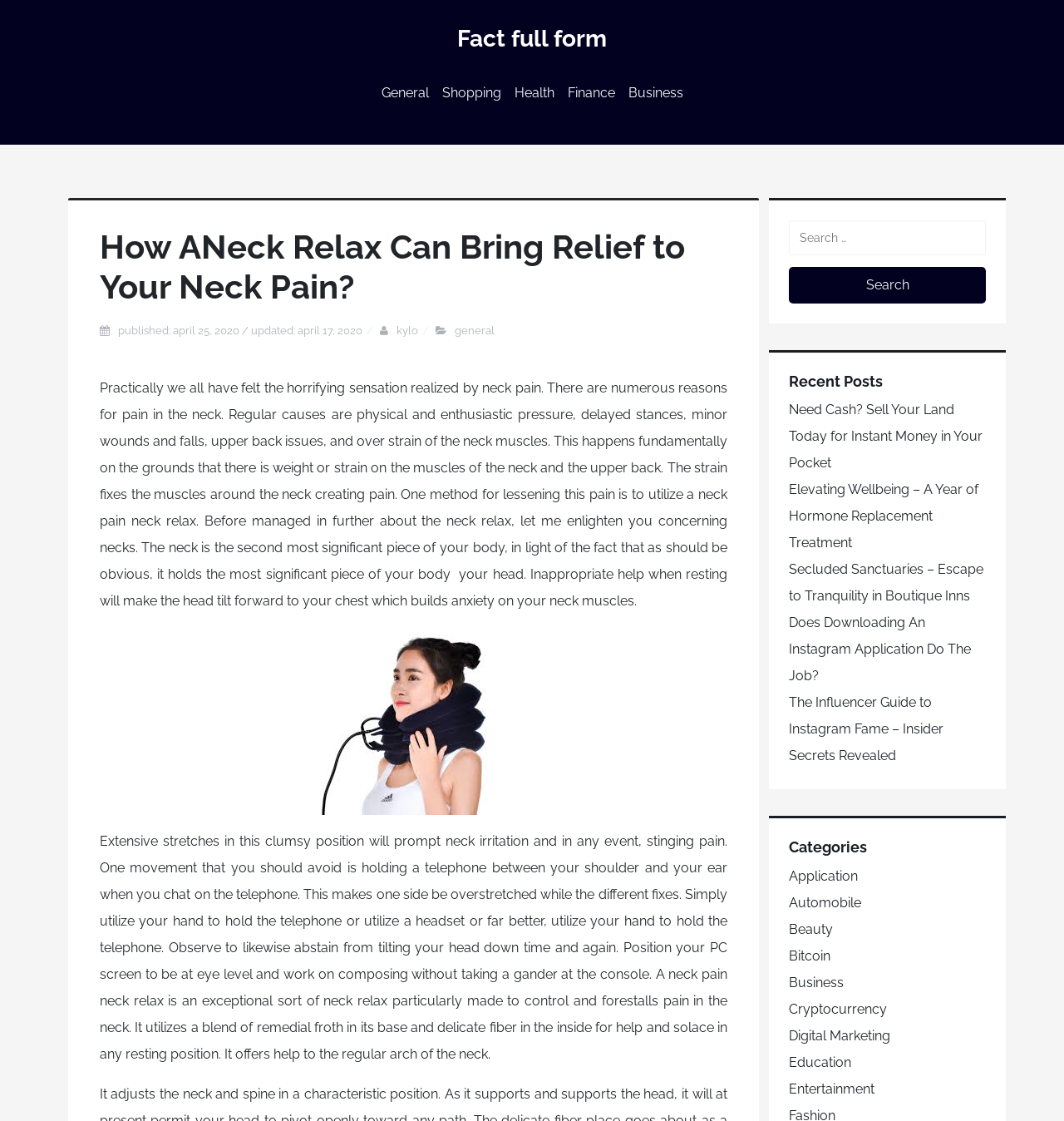Your task is to find and give the main heading text of the webpage.

Fact full form